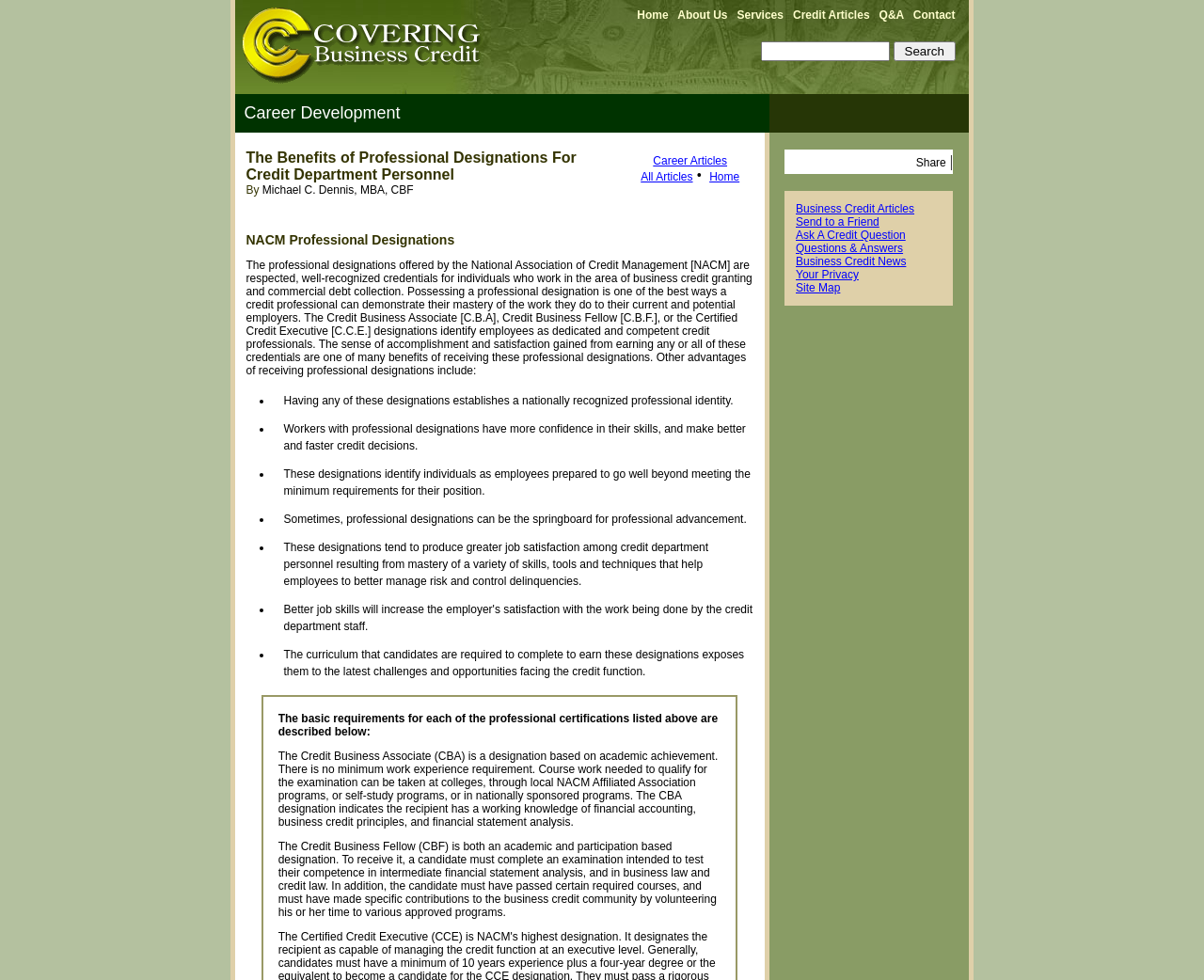Construct a comprehensive caption that outlines the webpage's structure and content.

This webpage is about the benefits of professional designations for credit department personnel. At the top, there is a logo of Covering Business Credit and a navigation menu with links to Home, About Us, Services, Credit Articles, Q&A, Contact, and Search. 

Below the navigation menu, there is a section with a heading "Career Development" and a subheading "The Benefits of Professional Designations For Credit Department Personnel By Michael C. Dennis, MBA, CBF". This section also contains links to Career Articles and All Articles, as well as a link to Home.

The main content of the webpage is divided into two columns. The left column has a heading "NACM Professional Designations" and a paragraph of text explaining the benefits of possessing a professional designation, such as demonstrating mastery of work, sense of accomplishment, and increased confidence in skills. 

Below this, there is a list of advantages of receiving professional designations, including establishing a nationally recognized professional identity, making better and faster credit decisions, and identifying individuals as employees prepared to go beyond meeting minimum requirements. 

The right column has a section with links to Share, Business Credit Articles, Send to a Friend, Ask A Credit Question, Questions & Answers, Business Credit News, Your Privacy, and Site Map.

At the bottom of the webpage, there are empty cells, but no visible content.